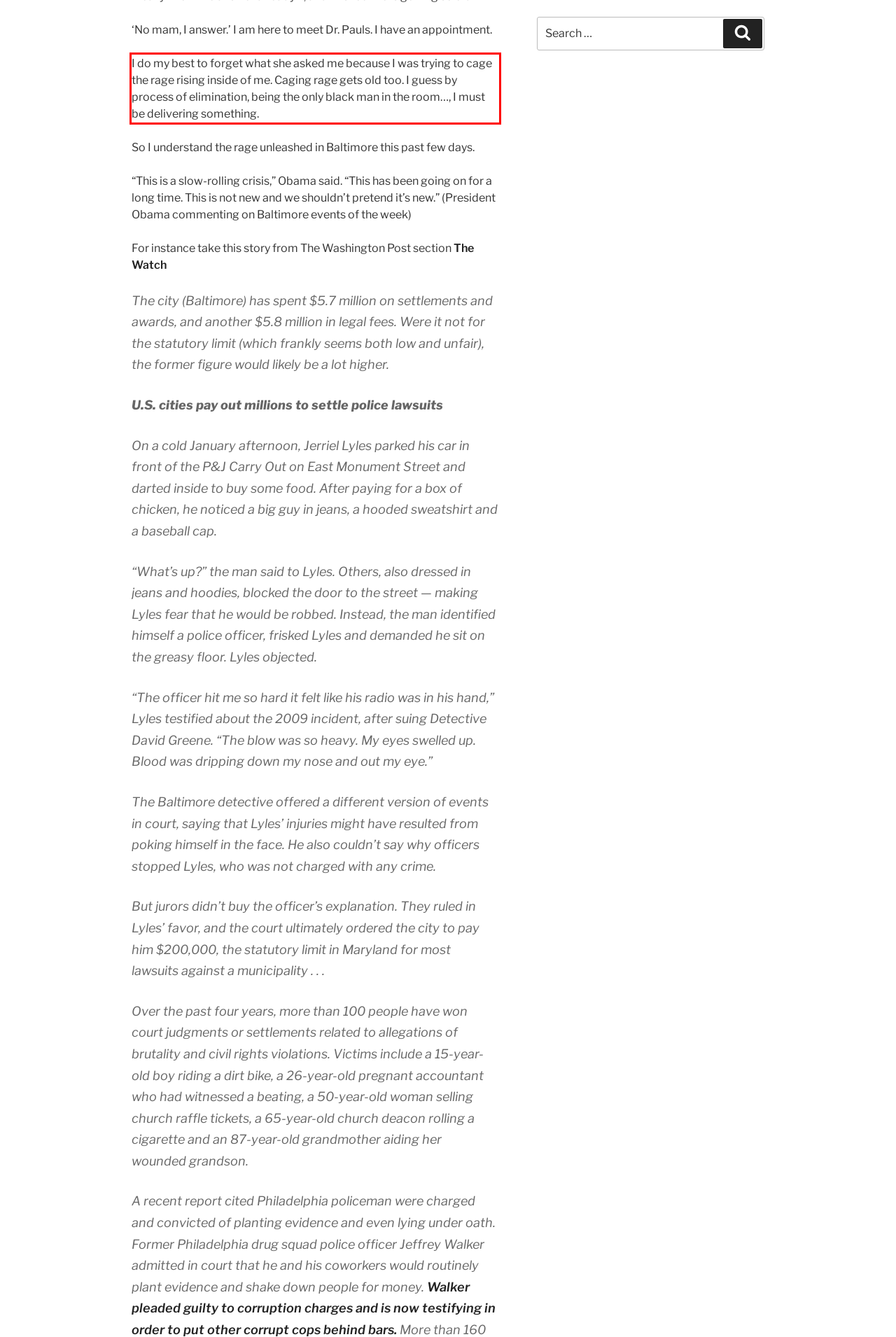Given a screenshot of a webpage containing a red bounding box, perform OCR on the text within this red bounding box and provide the text content.

I do my best to forget what she asked me because I was trying to cage the rage rising inside of me. Caging rage gets old too. I guess by process of elimination, being the only black man in the room…, I must be delivering something.